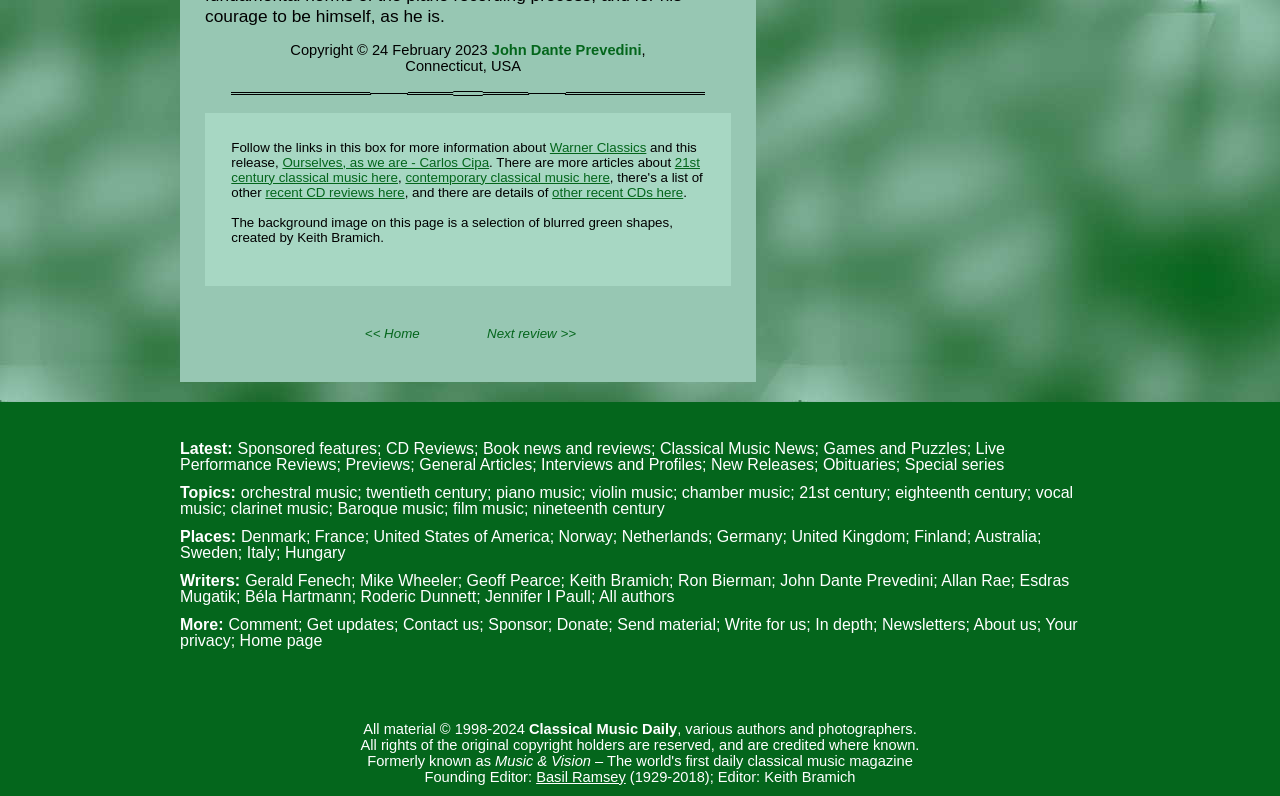Answer the question using only one word or a concise phrase: Who is the current Editor of this website?

Keith Bramich